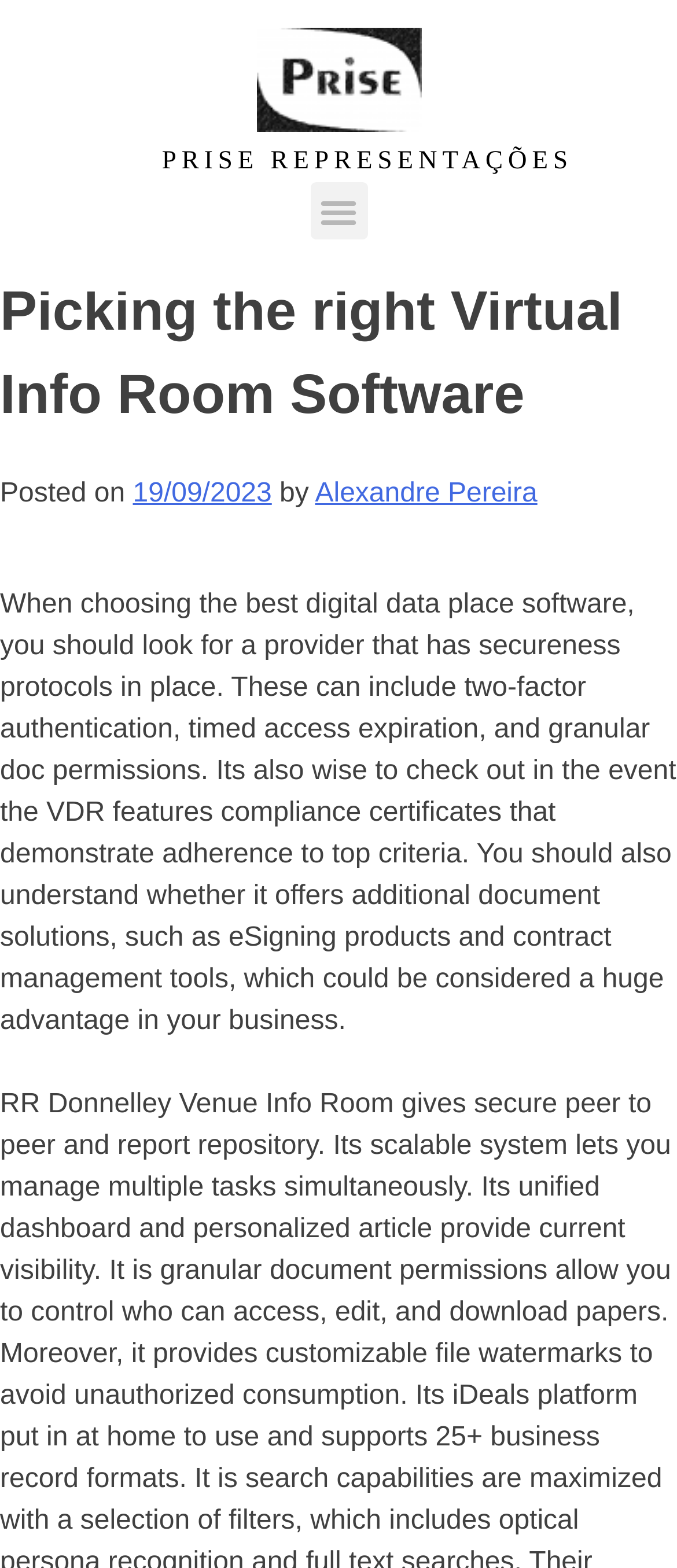What is the name of the company?
Based on the image content, provide your answer in one word or a short phrase.

PRISE REPRESENTAÇÕES